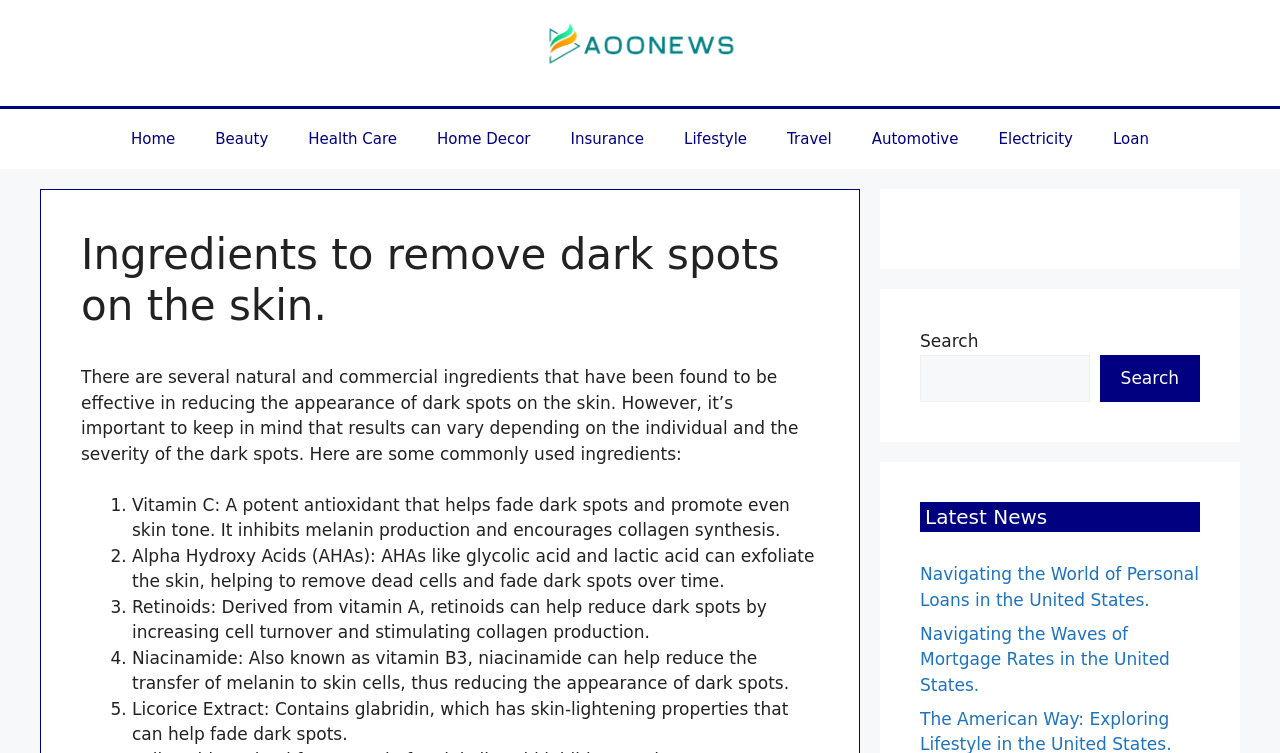Find the bounding box coordinates of the clickable area required to complete the following action: "Explore the Beauty section".

[0.153, 0.145, 0.225, 0.225]